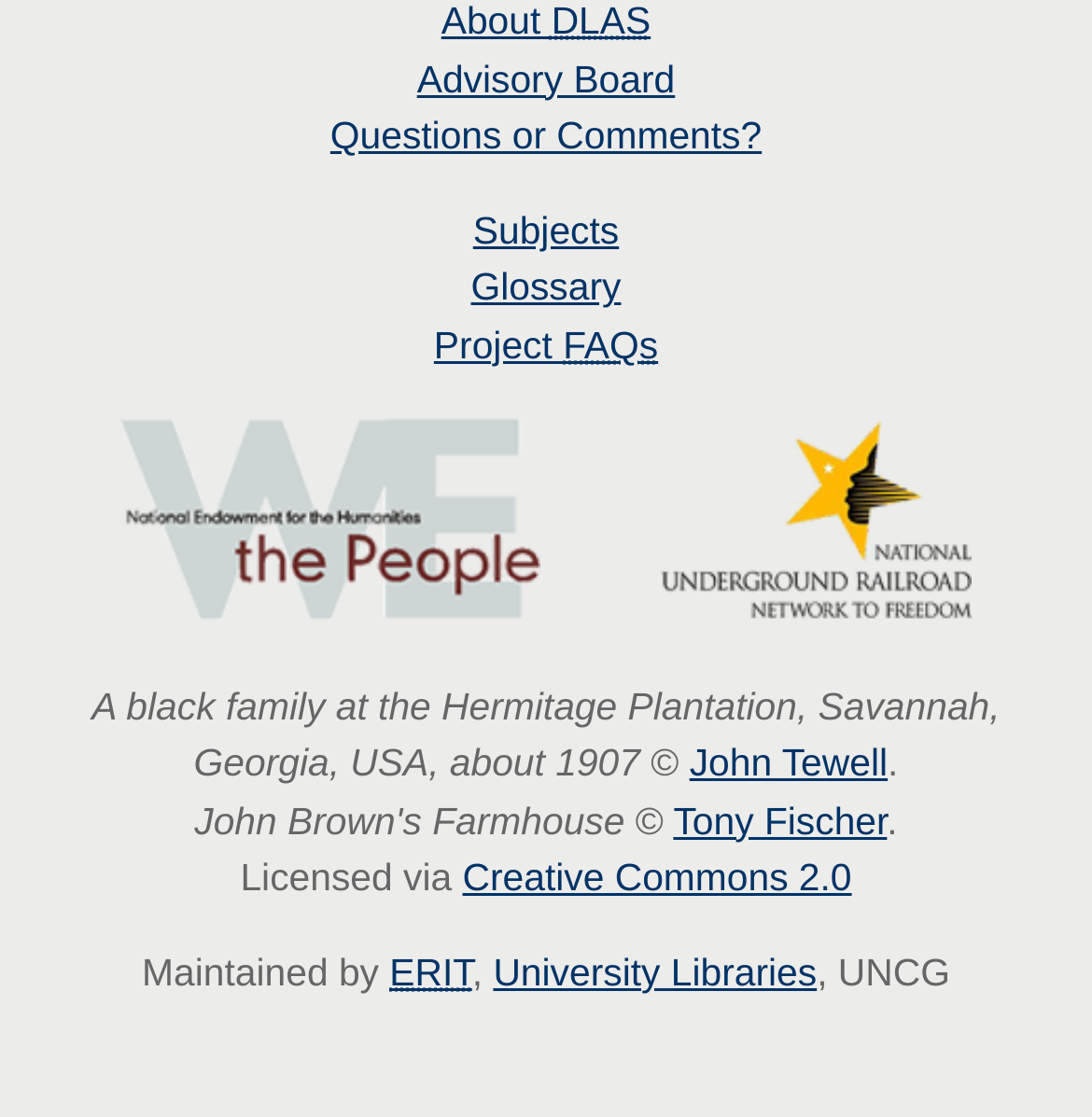Based on the image, please respond to the question with as much detail as possible:
What is the copyright symbol?

The copyright symbol can be found at the bottom of the webpage, next to the name 'John Tewell'.